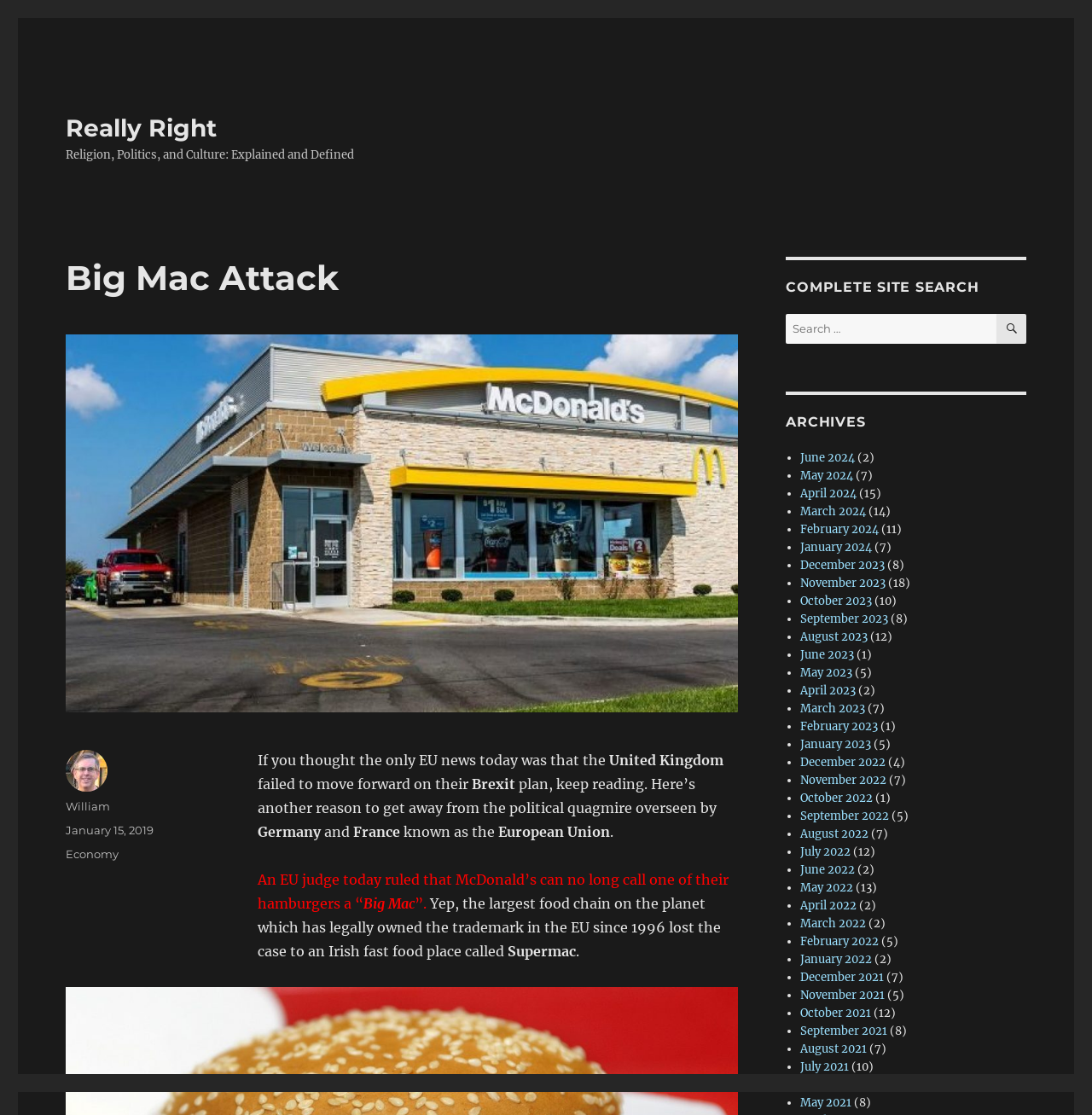Please provide the bounding box coordinates in the format (top-left x, top-left y, bottom-right x, bottom-right y). Remember, all values are floating point numbers between 0 and 1. What is the bounding box coordinate of the region described as: William

[0.06, 0.717, 0.101, 0.729]